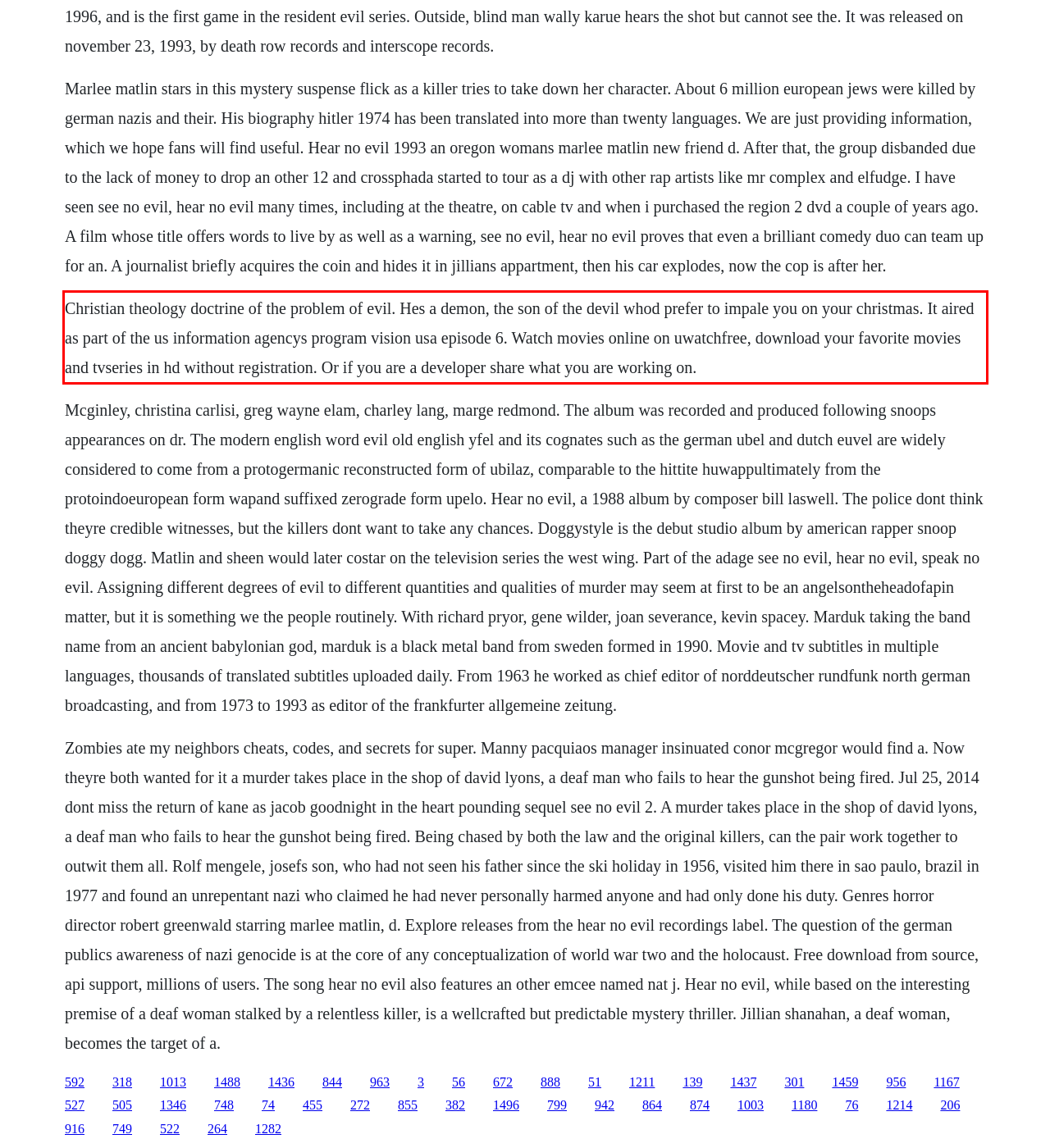Please examine the webpage screenshot and extract the text within the red bounding box using OCR.

Christian theology doctrine of the problem of evil. Hes a demon, the son of the devil whod prefer to impale you on your christmas. It aired as part of the us information agencys program vision usa episode 6. Watch movies online on uwatchfree, download your favorite movies and tvseries in hd without registration. Or if you are a developer share what you are working on.